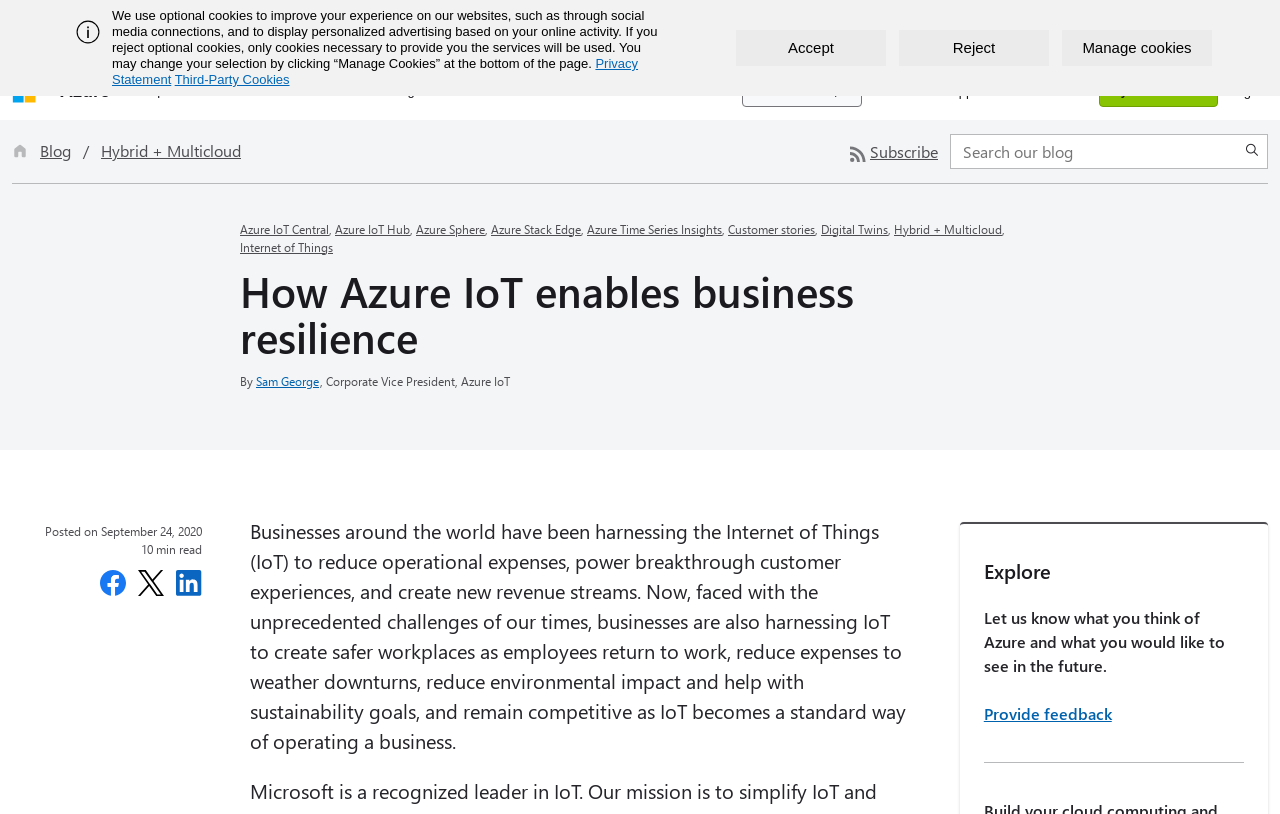Indicate the bounding box coordinates of the clickable region to achieve the following instruction: "Learn more about Microsoft."

[0.009, 0.098, 0.028, 0.127]